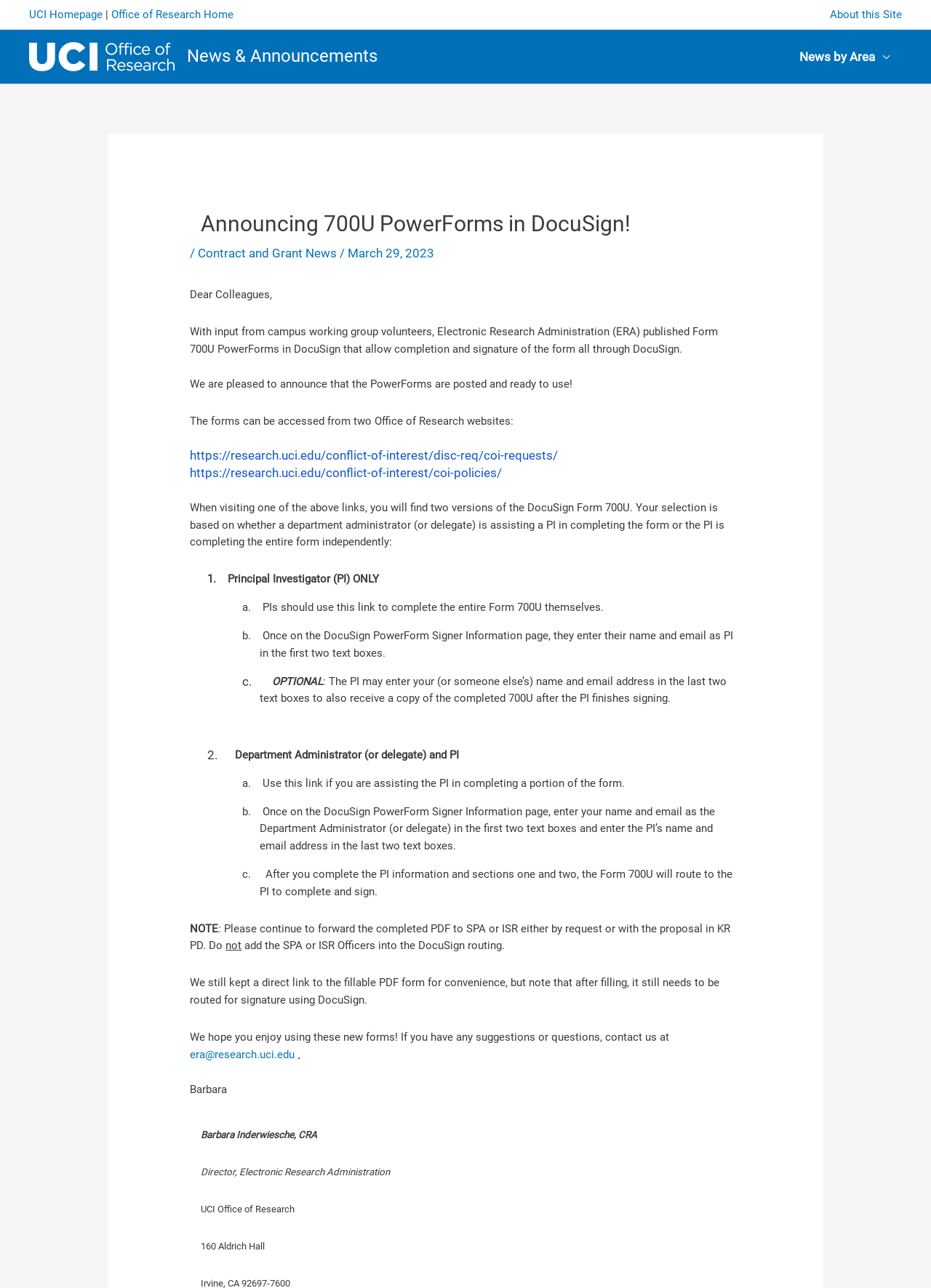Using the image as a reference, answer the following question in as much detail as possible:
What is the location of the UCI Office of Research?

The webpage mentions that the UCI Office of Research is located at 160 Aldrich Hall.